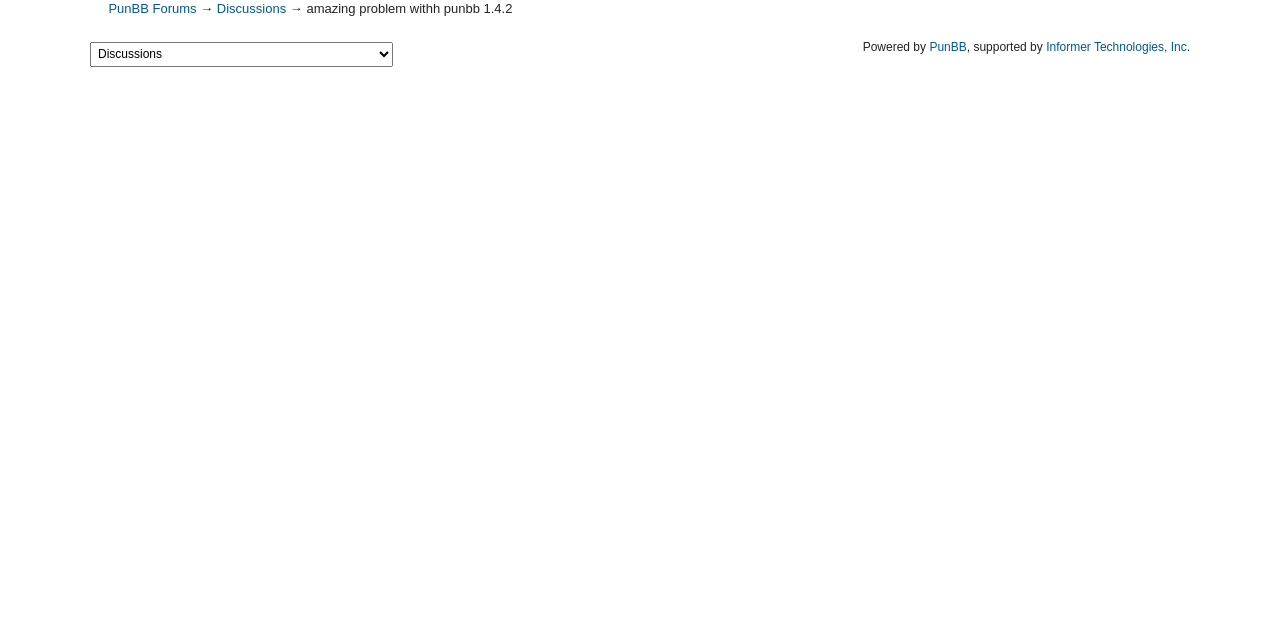Given the element description PunBB, identify the bounding box coordinates for the UI element on the webpage screenshot. The format should be (top-left x, top-left y, bottom-right x, bottom-right y), with values between 0 and 1.

[0.726, 0.063, 0.755, 0.085]